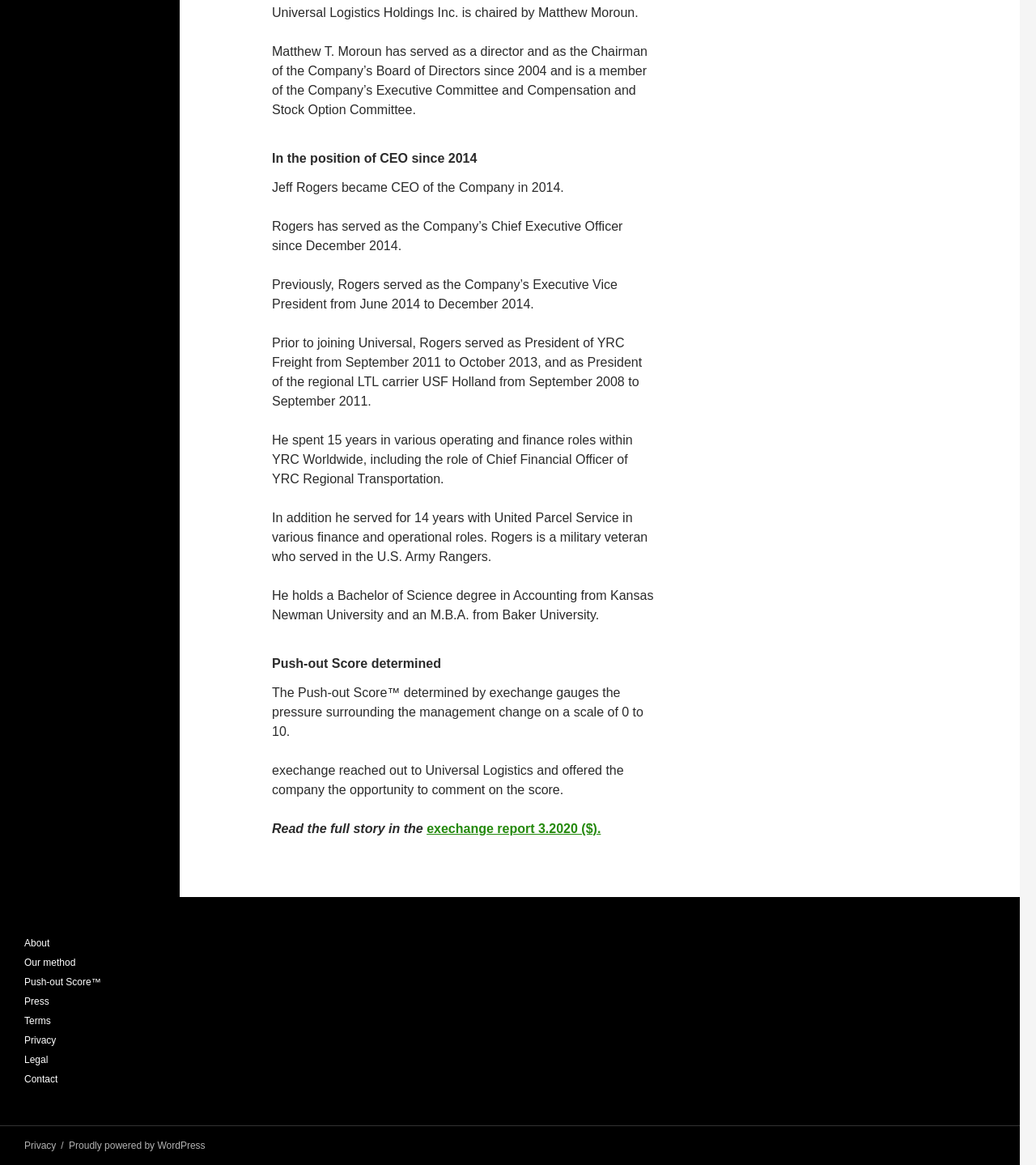What is the Push-out Score determined by?
Please interpret the details in the image and answer the question thoroughly.

The answer can be found in the StaticText element that states 'The Push-out Score™ determined by exechange gauges the pressure surrounding the management change on a scale of 0 to 10.'